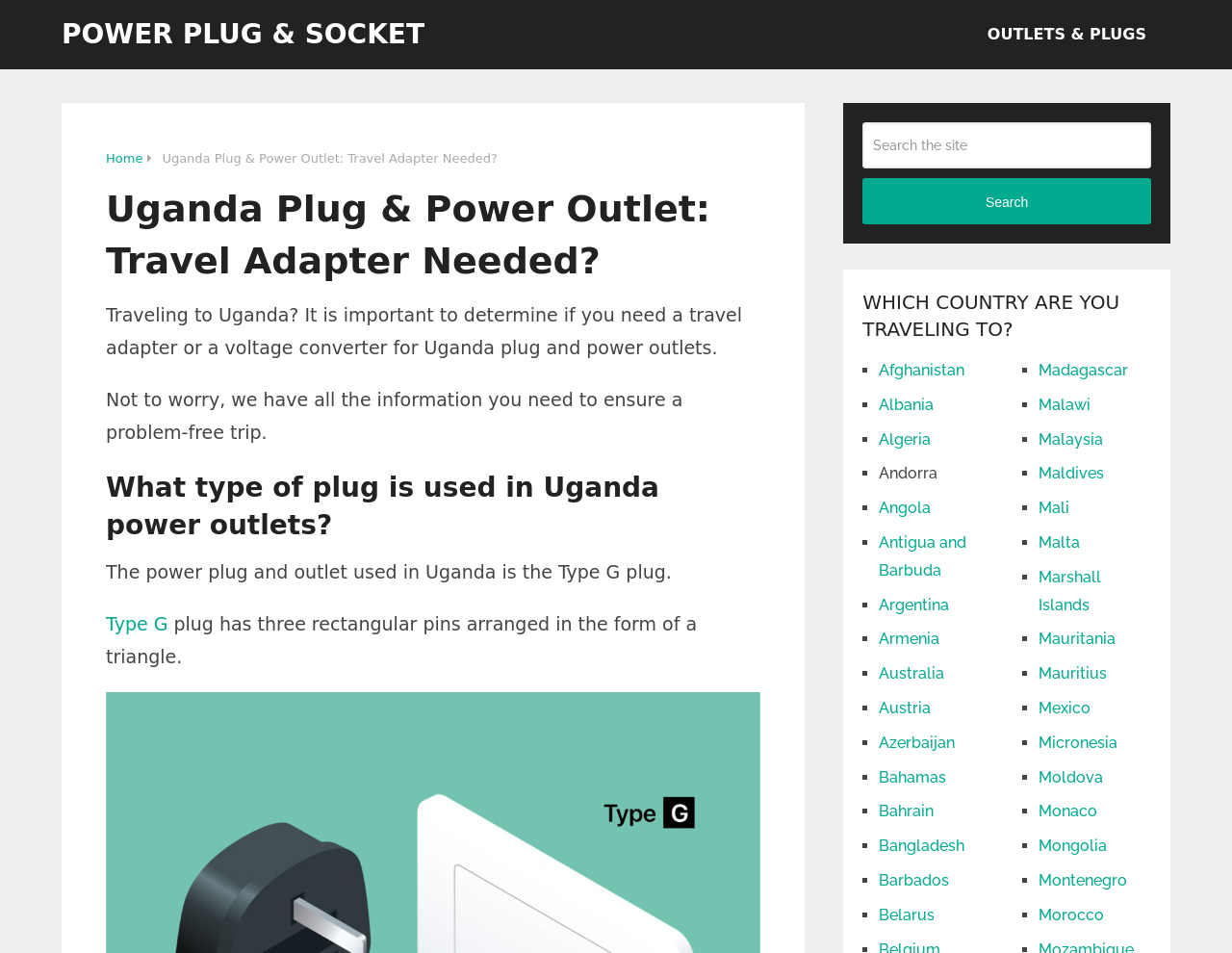Refer to the screenshot and answer the following question in detail:
Is Uganda the only country with information on power outlets?

The answer can be found by looking at the section 'WHICH COUNTRY ARE YOU TRAVELING TO?' which lists many countries, implying that information on power outlets is available for multiple countries, not just Uganda.